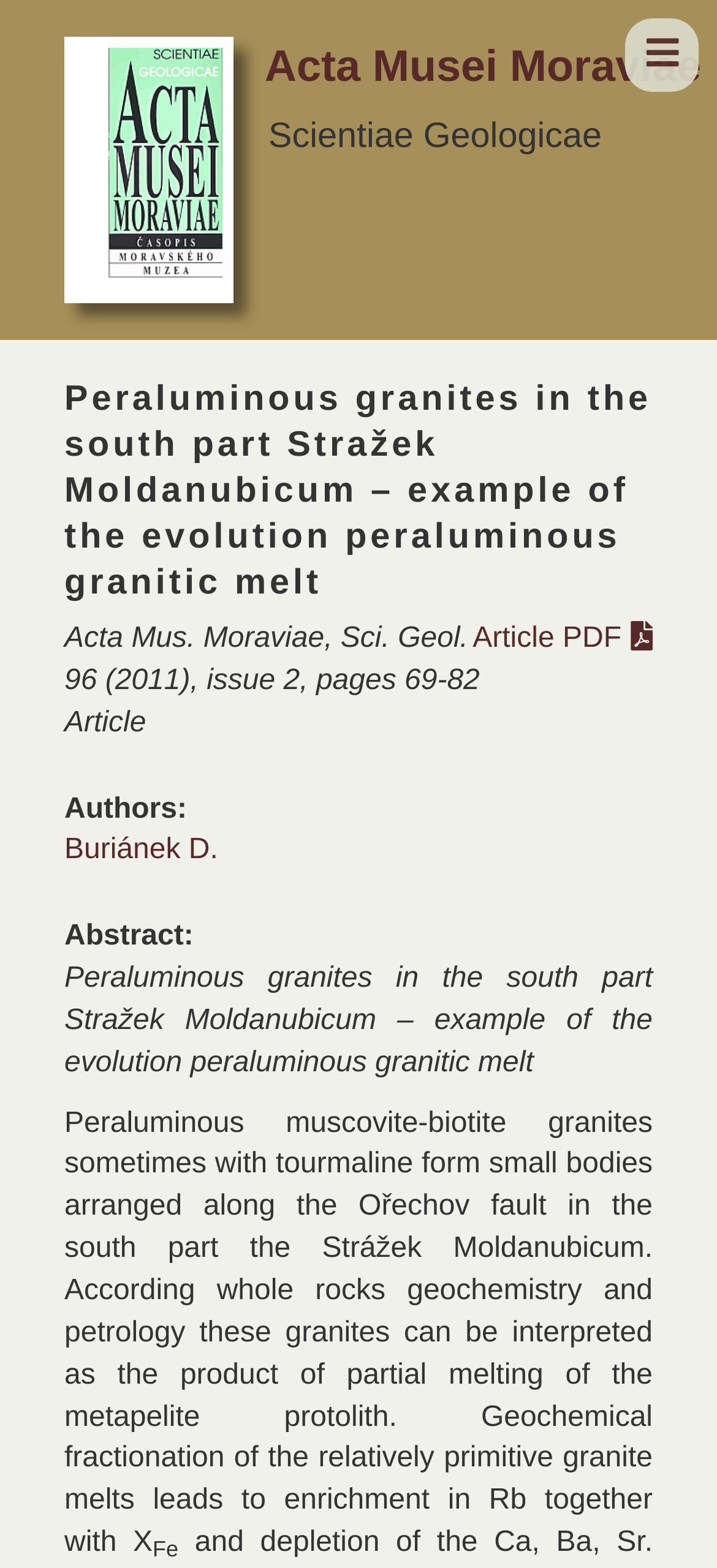Identify the webpage's primary heading and generate its text.

Acta Musei Moraviae